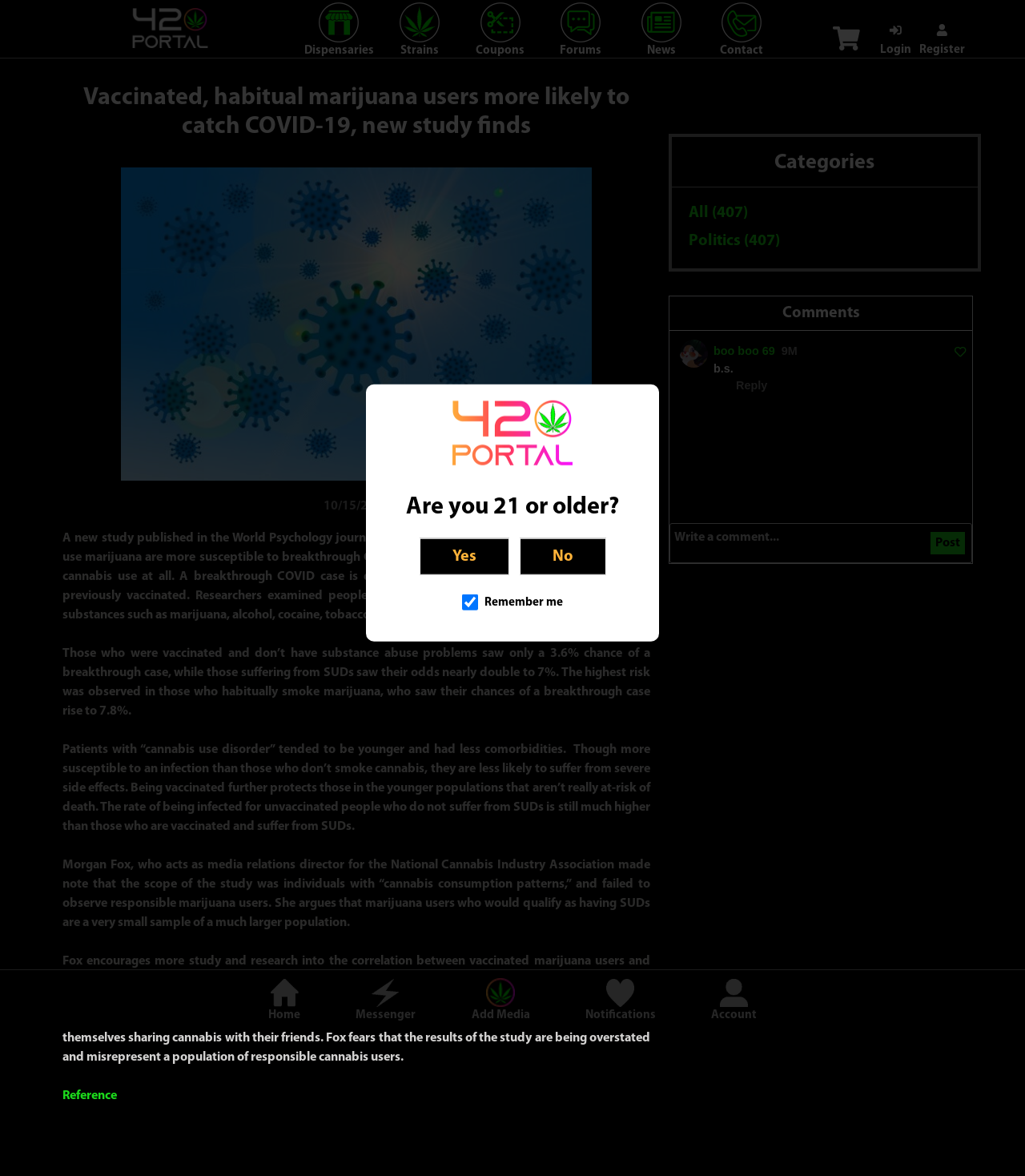Locate the bounding box of the UI element with the following description: "Politics (407)".

[0.672, 0.198, 0.761, 0.212]